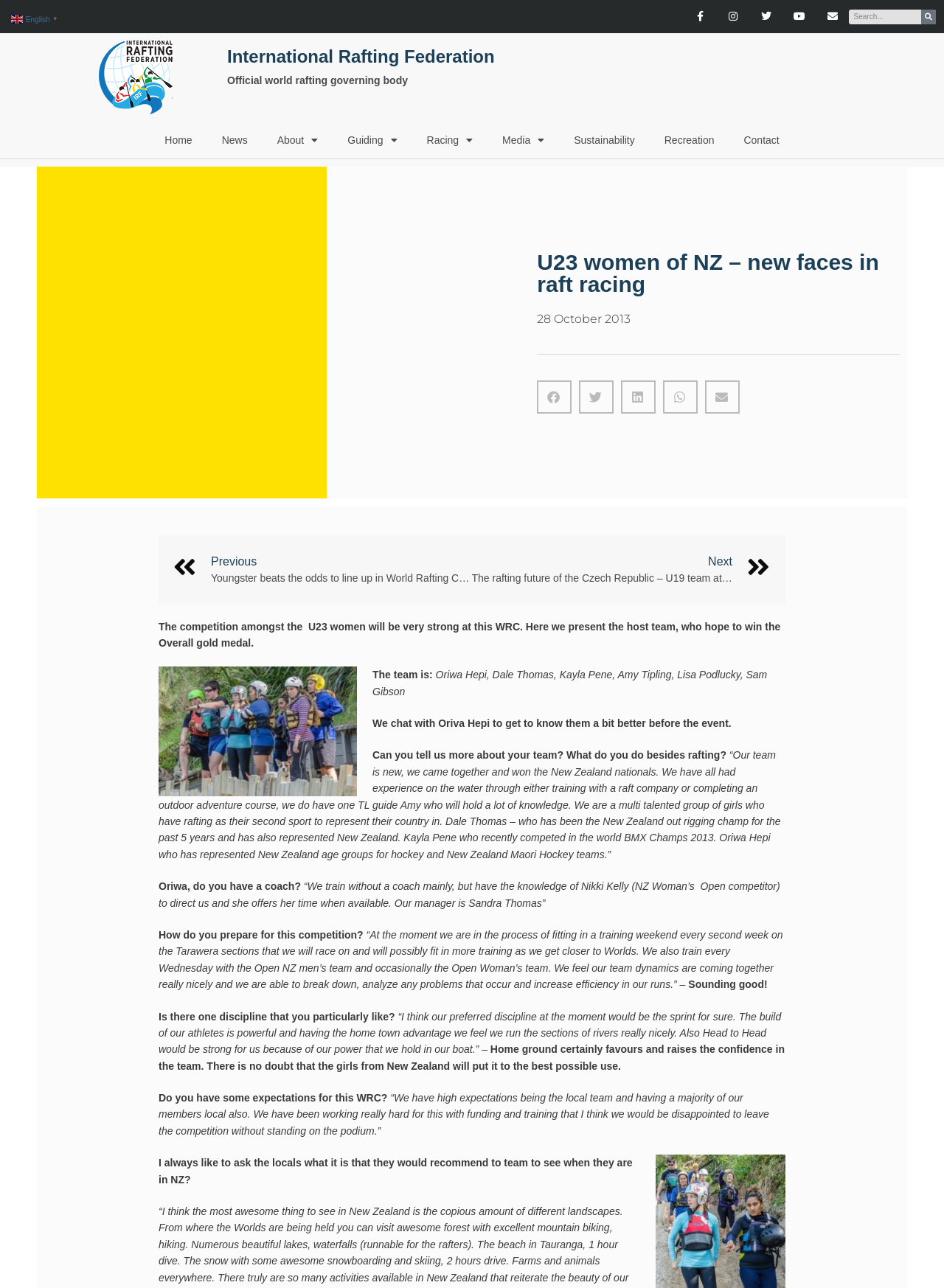Please determine the heading text of this webpage.

International Rafting Federation